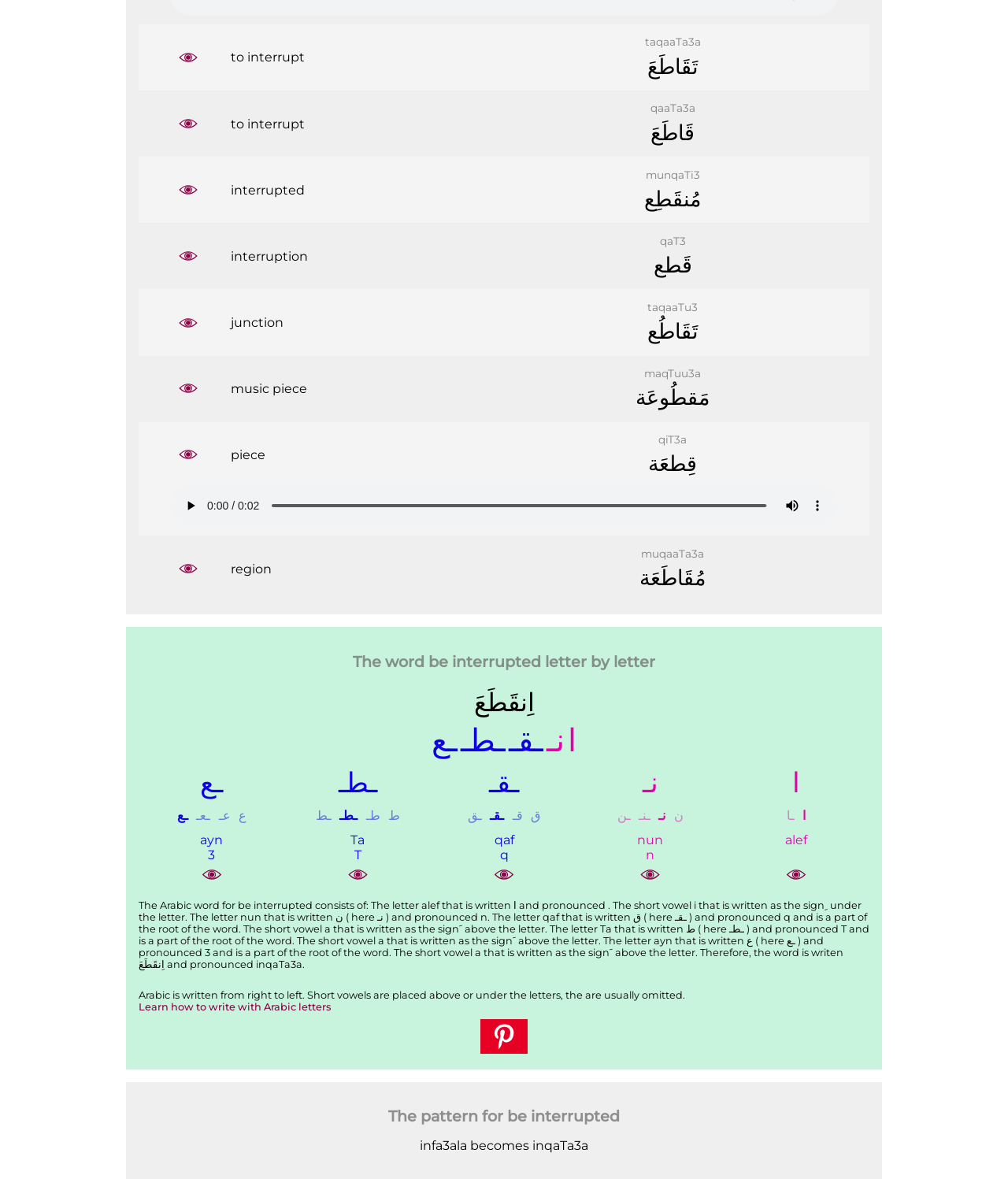Please specify the bounding box coordinates in the format (top-left x, top-left y, bottom-right x, bottom-right y), with values ranging from 0 to 1. Identify the bounding box for the UI component described as follows: alt="Eye"

[0.573, 0.736, 0.718, 0.747]